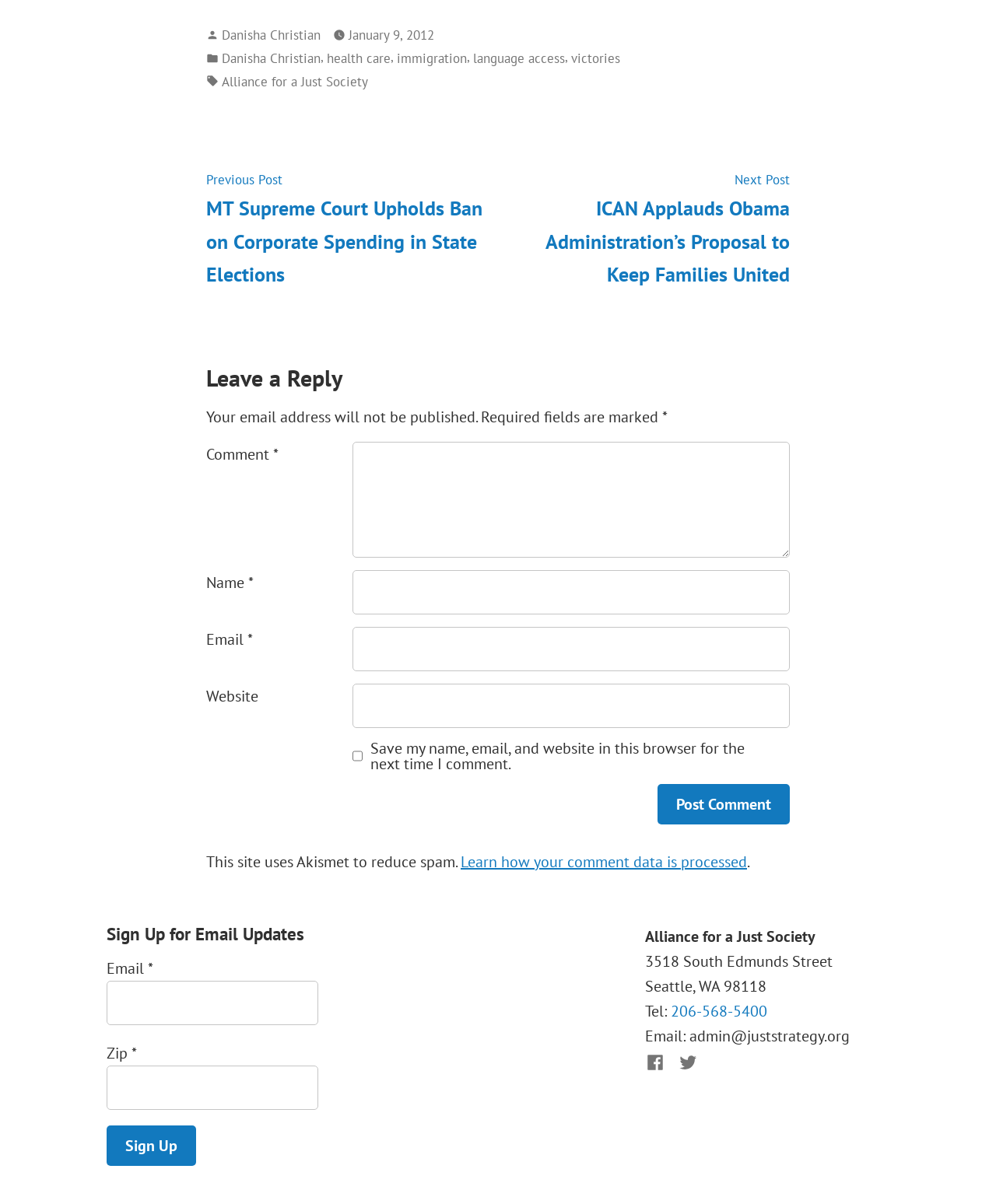Show me the bounding box coordinates of the clickable region to achieve the task as per the instruction: "Contact via phone".

[0.673, 0.831, 0.77, 0.848]